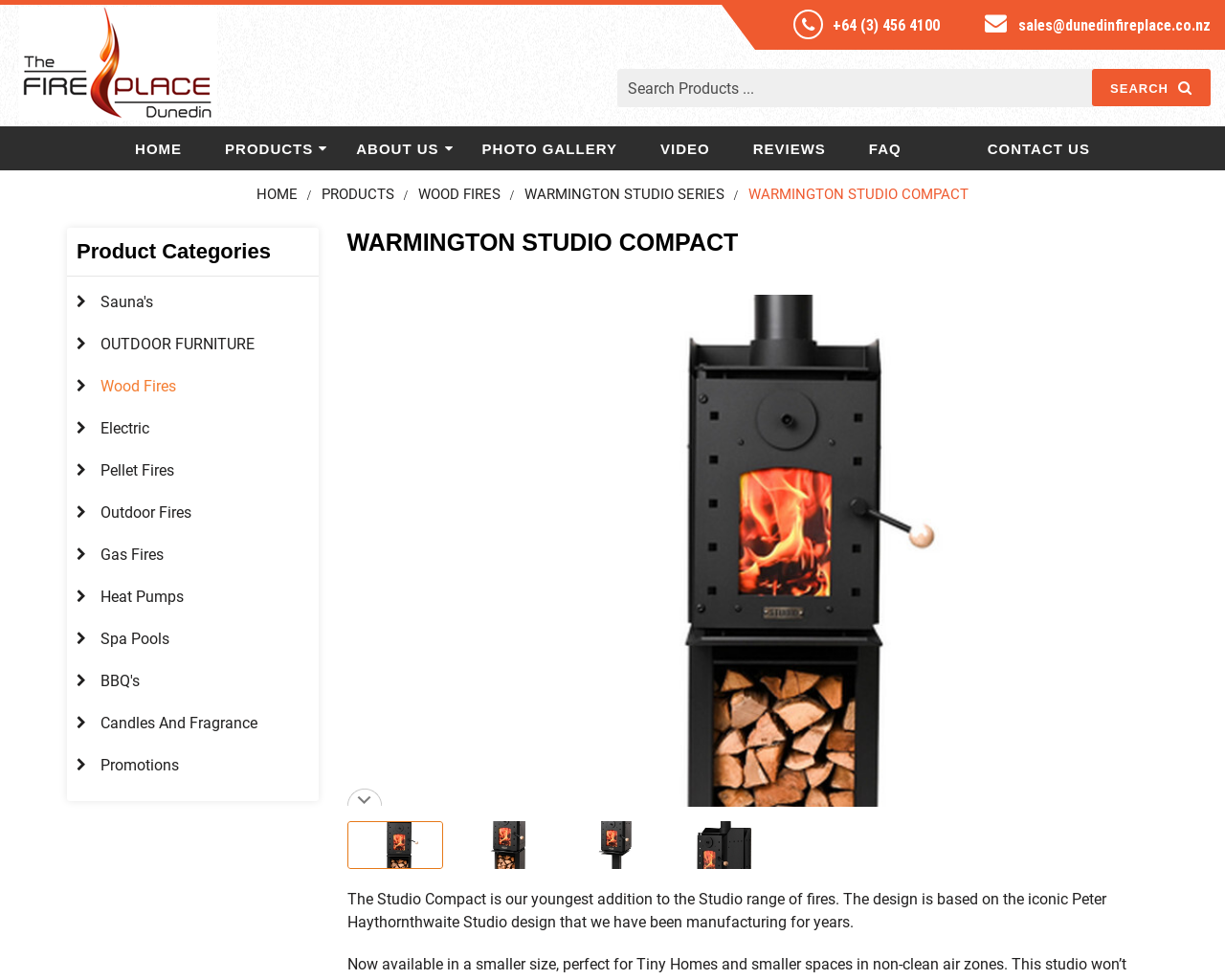Generate a thorough description of the webpage.

The webpage is about Dunedin Fire Place, a company that sells fireplaces and related products. At the top right corner, there is a phone number "+64 (3) 456 4100" and an email address "sales@dunedinfireplace.co.nz" for contact. Below them, there is a search bar with a "SEARCH" button on the right side.

On the top left side, there is a logo "Dunedin Fireplace" and a navigation menu with links to "HOME", "PRODUCTS", "ABOUT US", "PHOTO GALLERY", "VIDEO", "REVIEWS", "FAQ", and "CONTACT US". Below this menu, there is another navigation menu with links to "HOME", "PRODUCTS", "WOOD FIRES", and "WARMINGTON STUDIO SERIES".

The main content of the page is about the "WARMINGTON STUDIO COMPACT" product, which is a type of fireplace. There is a heading "WARMINGTON STUDIO COMPACT" and four images of the product. Below the images, there is a description of the product, stating that it is the youngest addition to the Studio range of fires and its design is based on the iconic Peter Haythornthwaite Studio design.

On the left side of the page, there is a complementary section with a heading "Product Categories" and links to various product categories such as "Sauna's", "OUTDOOR FURNITURE", "Wood Fires", and others.